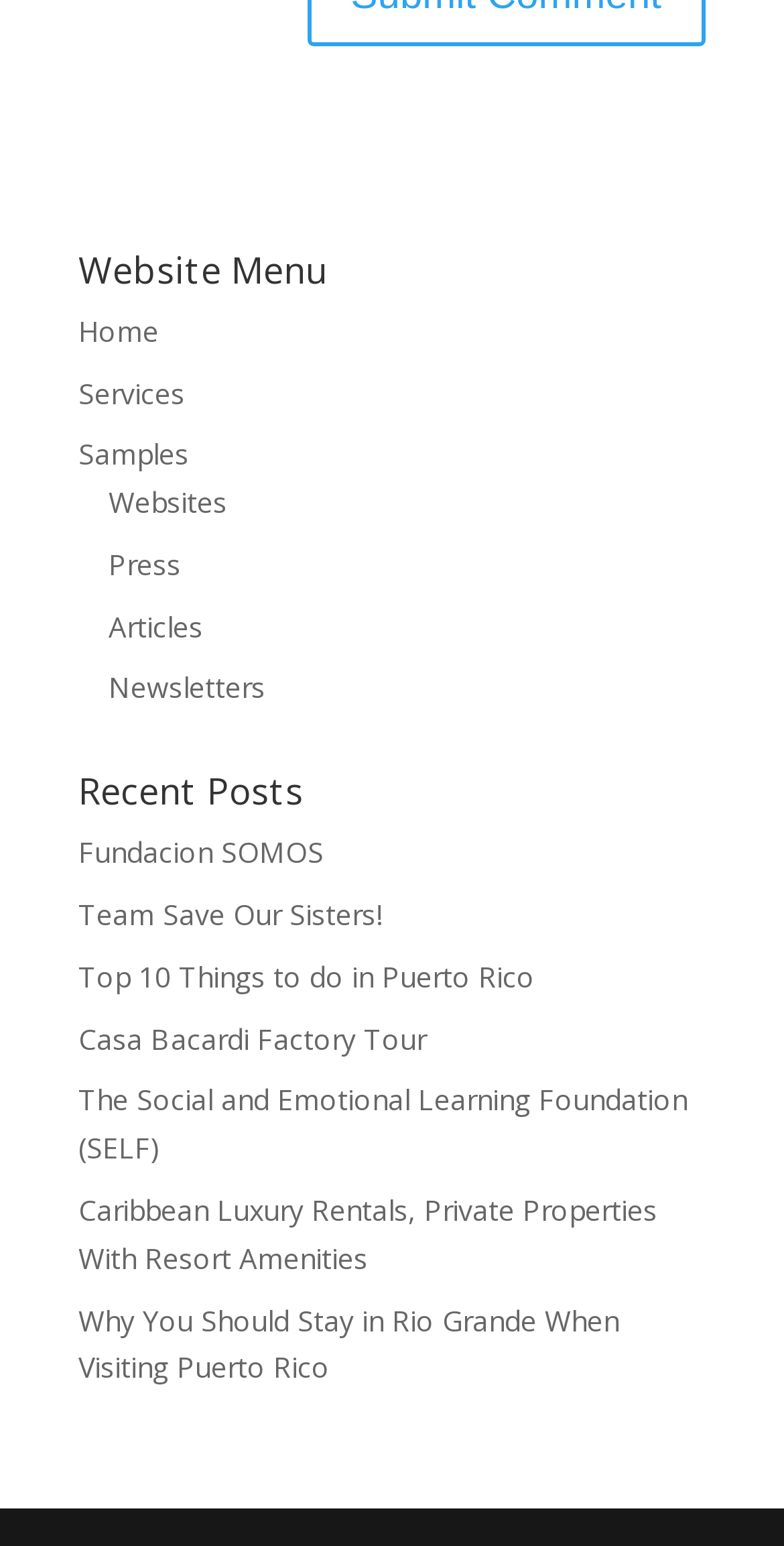What is the last recent post?
Refer to the screenshot and answer in one word or phrase.

Why You Should Stay in Rio Grande When Visiting Puerto Rico